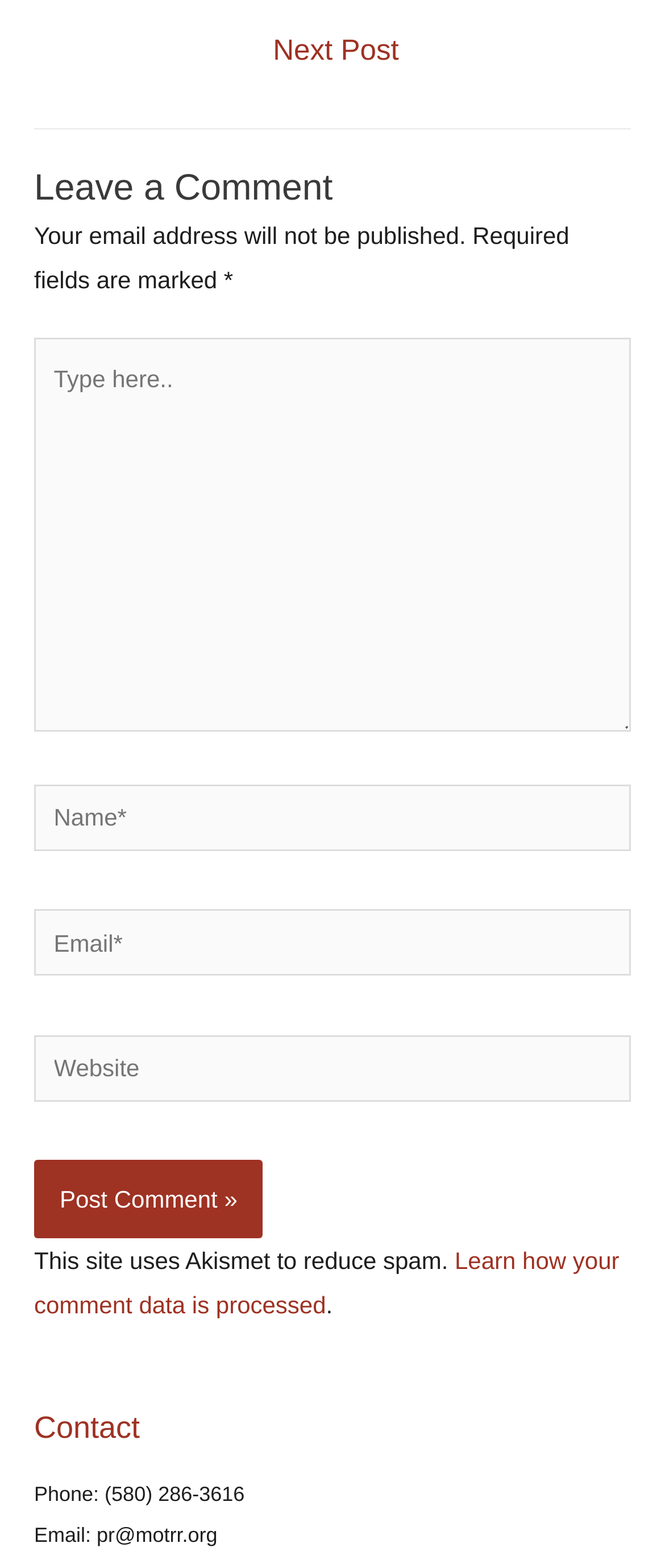What is required to post a comment?
Answer the question with a thorough and detailed explanation.

Based on the webpage, there are fields for Name, Email, and Website, but only Name and Email are marked as required fields, indicated by an asterisk (*) symbol.